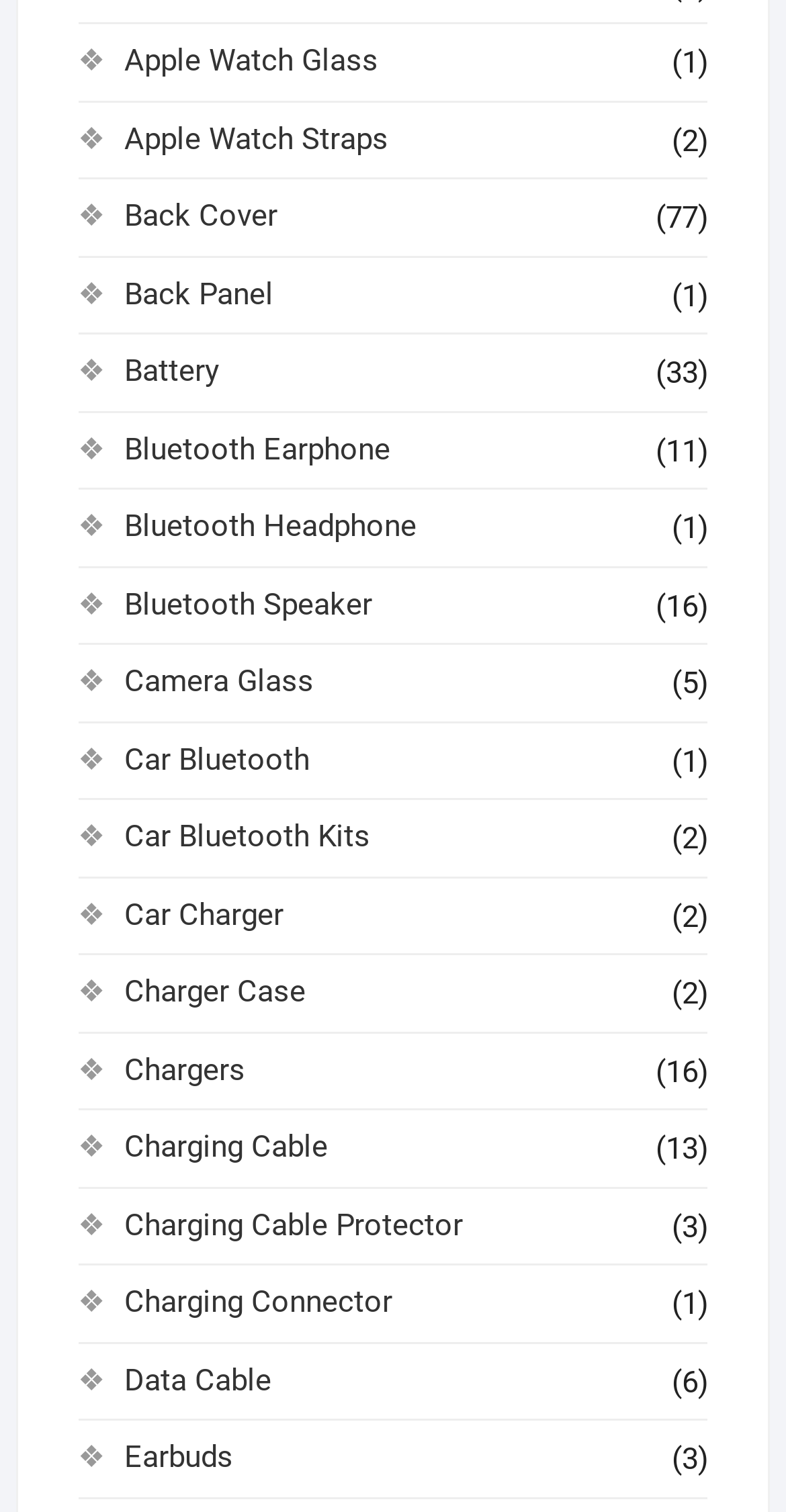What is the category with the most items?
Carefully examine the image and provide a detailed answer to the question.

By analyzing the StaticText elements, I found that the category with the most items is 'Back Cover' with 77 items, indicated by the text '(77)' next to the 'Back Cover' link.